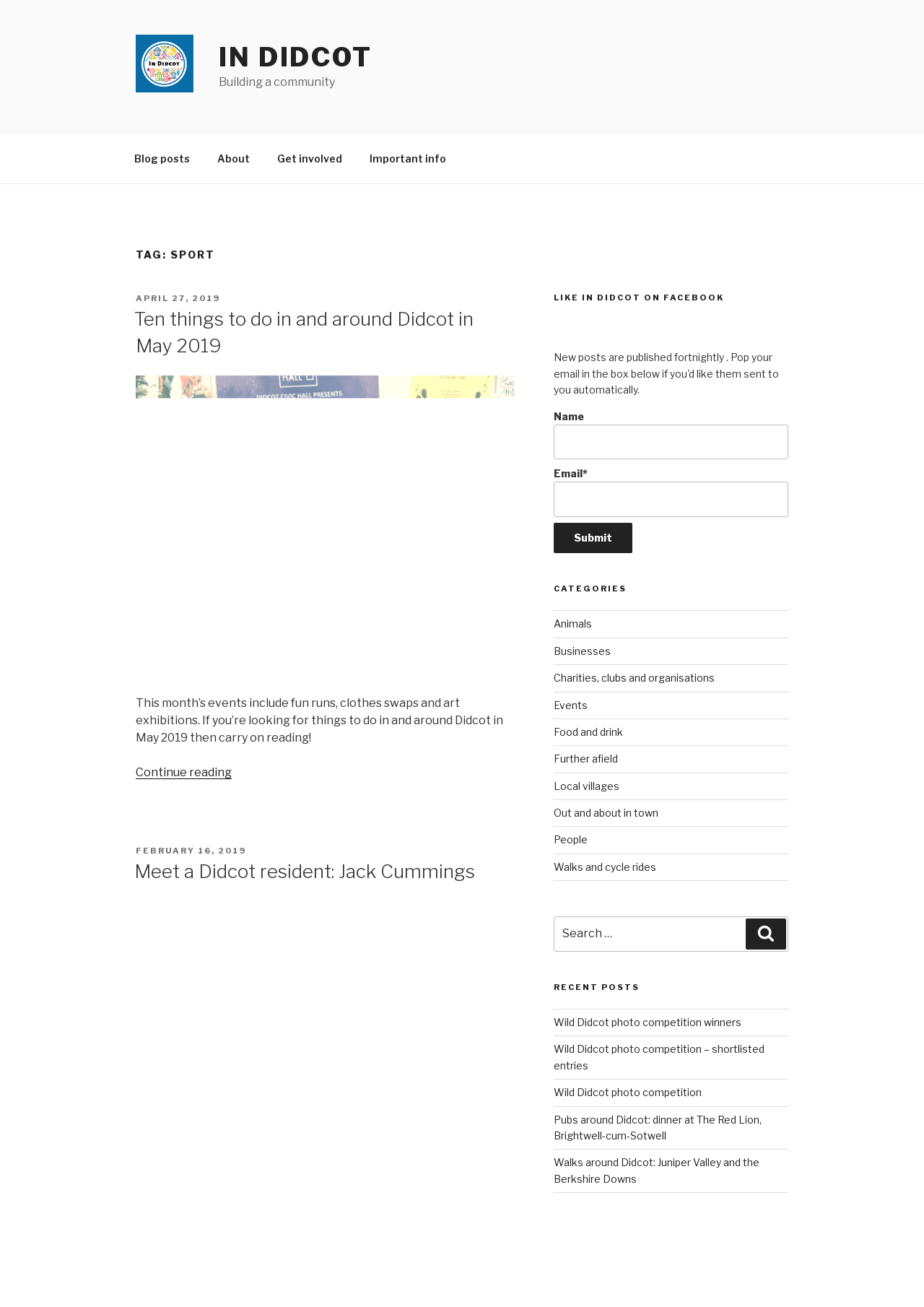Predict the bounding box of the UI element based on this description: "Wild Didcot photo competition winners".

[0.599, 0.777, 0.802, 0.787]